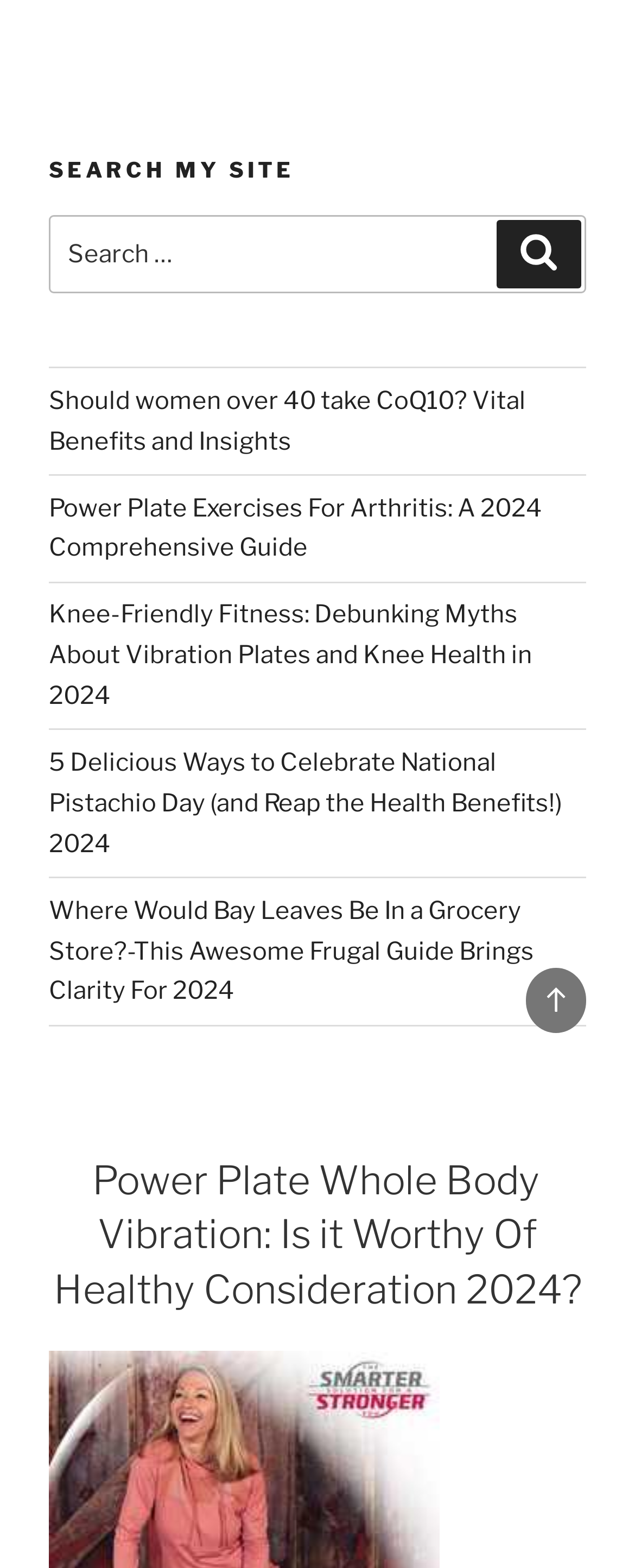Using details from the image, please answer the following question comprehensively:
What is the topic of the first article link?

The first article link is titled 'Power Plate Whole Body Vibration: Is it Worthy Of Healthy Consideration 2024?', which suggests that the topic of the article is related to Power Plate and its health benefits.